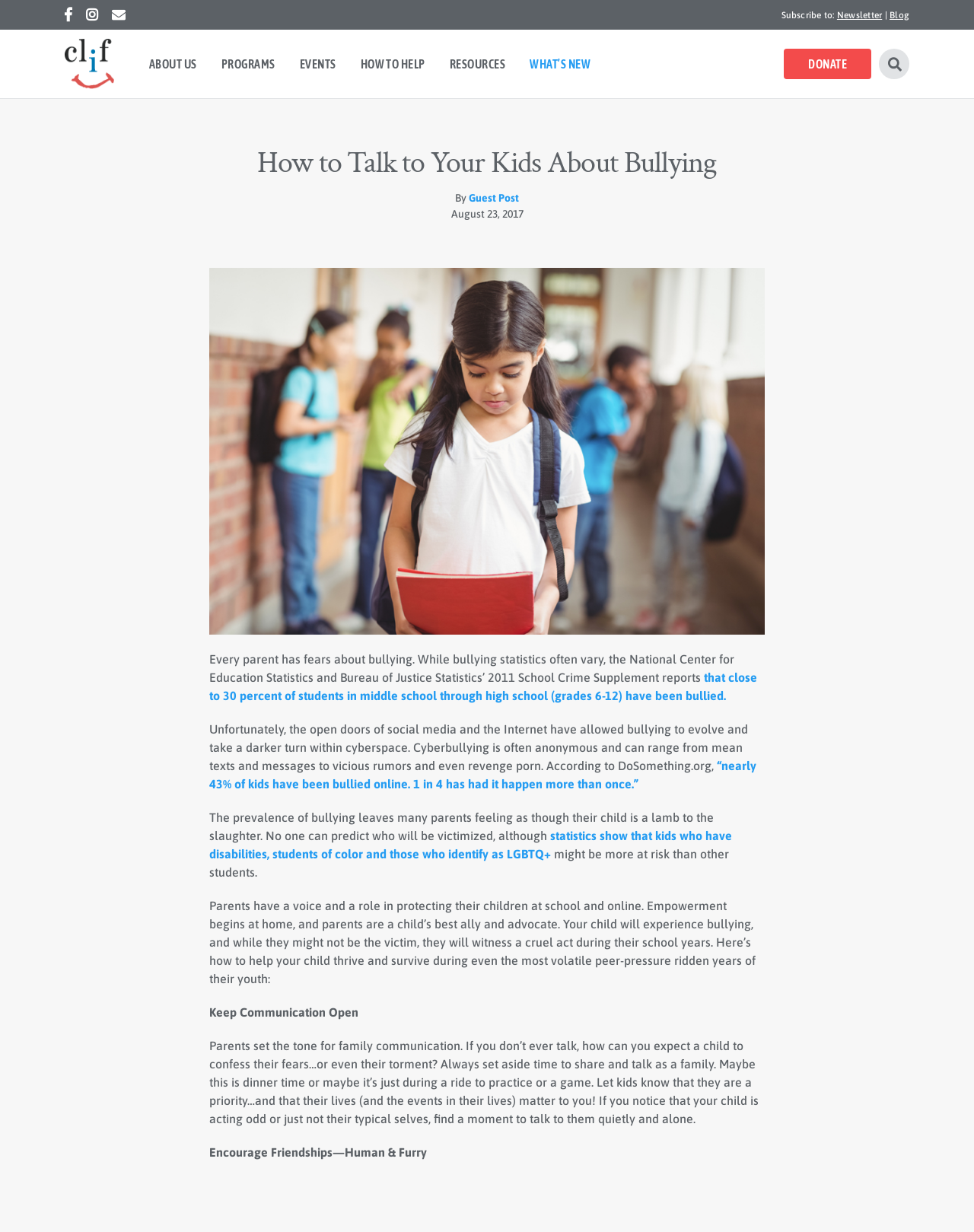Identify the bounding box for the UI element described as: "alt="Children's Literacy Foundation"". The coordinates should be four float numbers between 0 and 1, i.e., [left, top, right, bottom].

[0.066, 0.024, 0.117, 0.08]